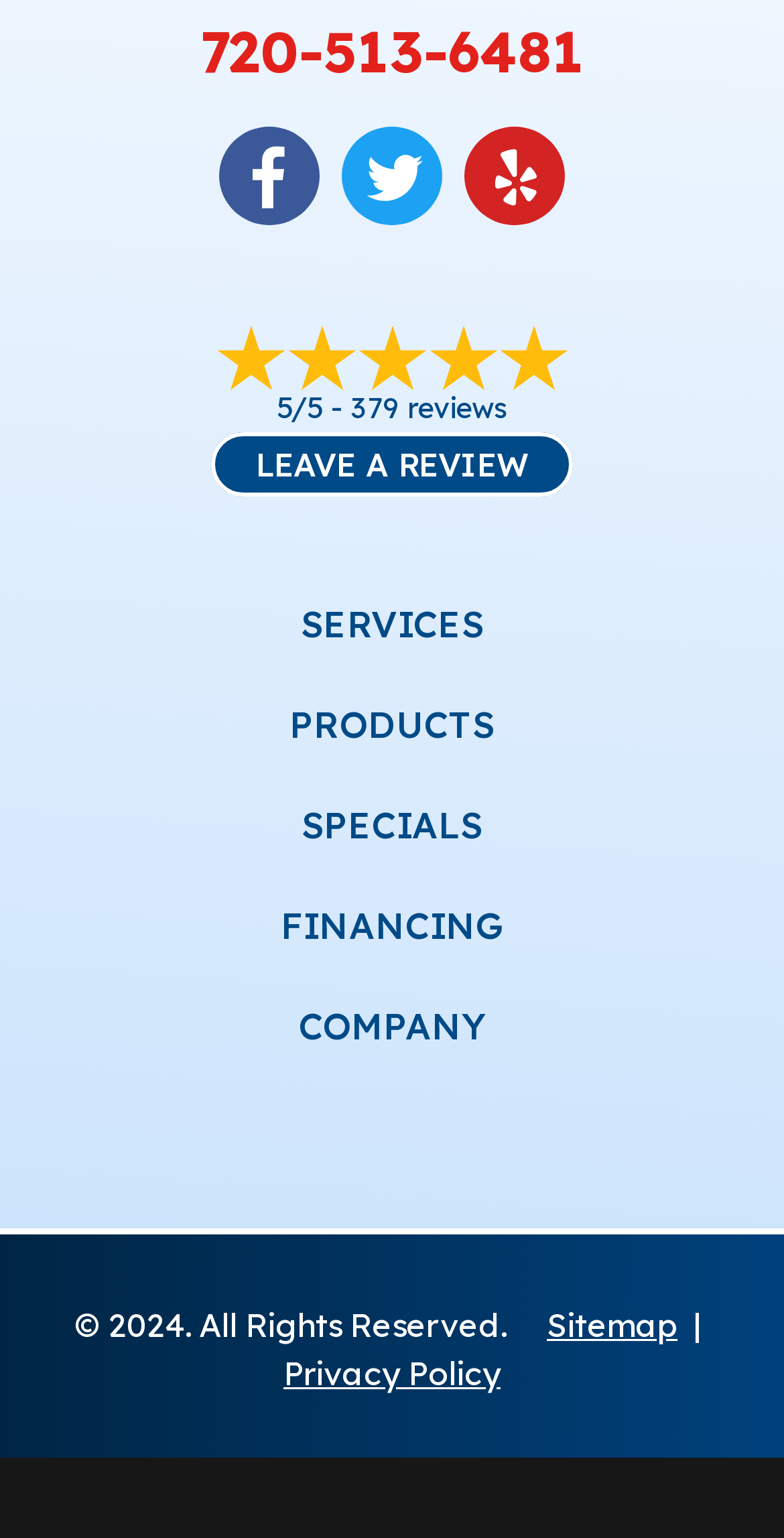What is the phone number displayed on the webpage?
Answer the question in a detailed and comprehensive manner.

The phone number is displayed as a heading at the top of the webpage, and it is also a clickable link. The bounding box coordinates of the element indicate that it is located near the top of the page.